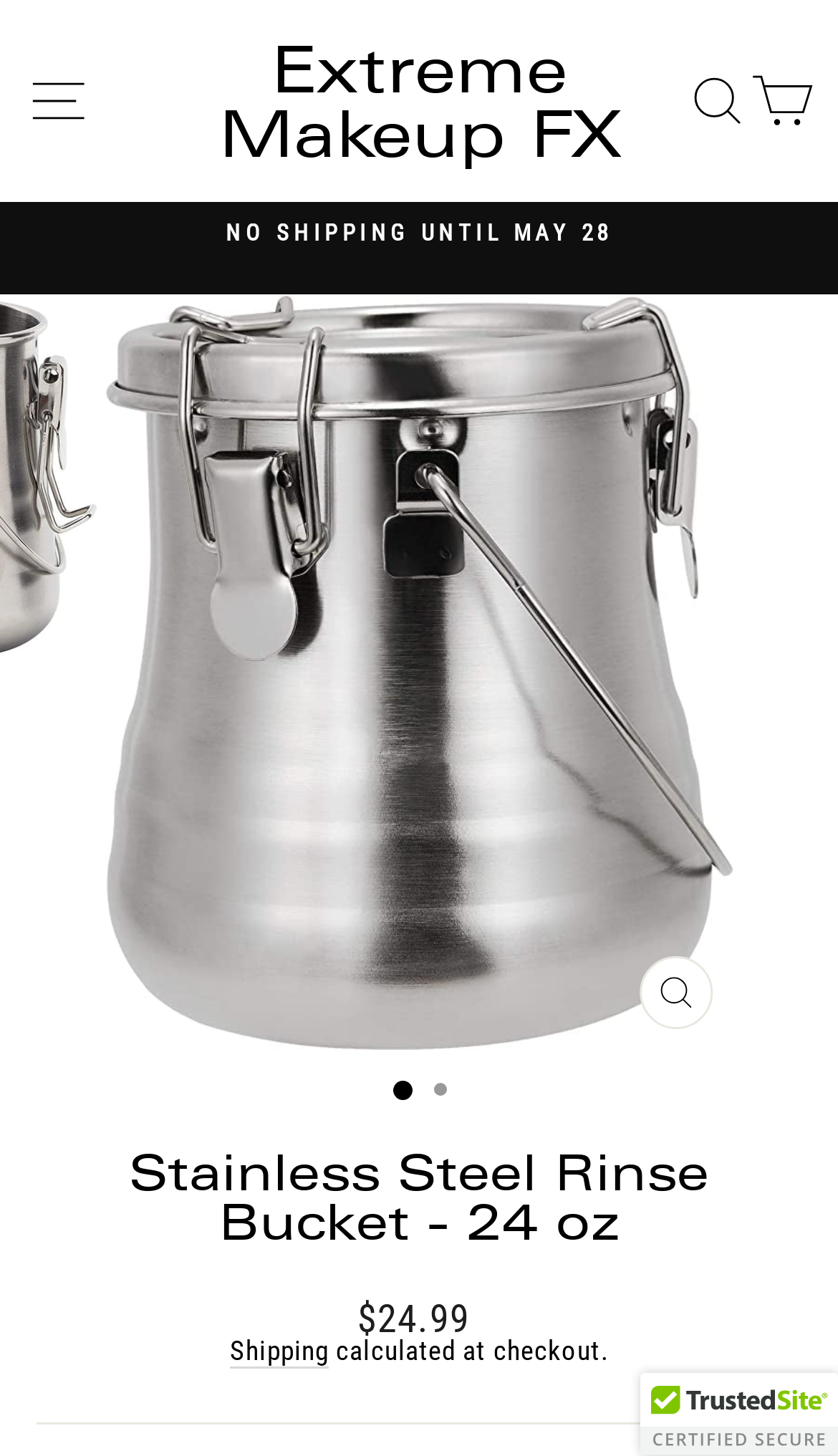Locate the bounding box coordinates of the segment that needs to be clicked to meet this instruction: "Close the product image".

[0.762, 0.656, 0.849, 0.706]